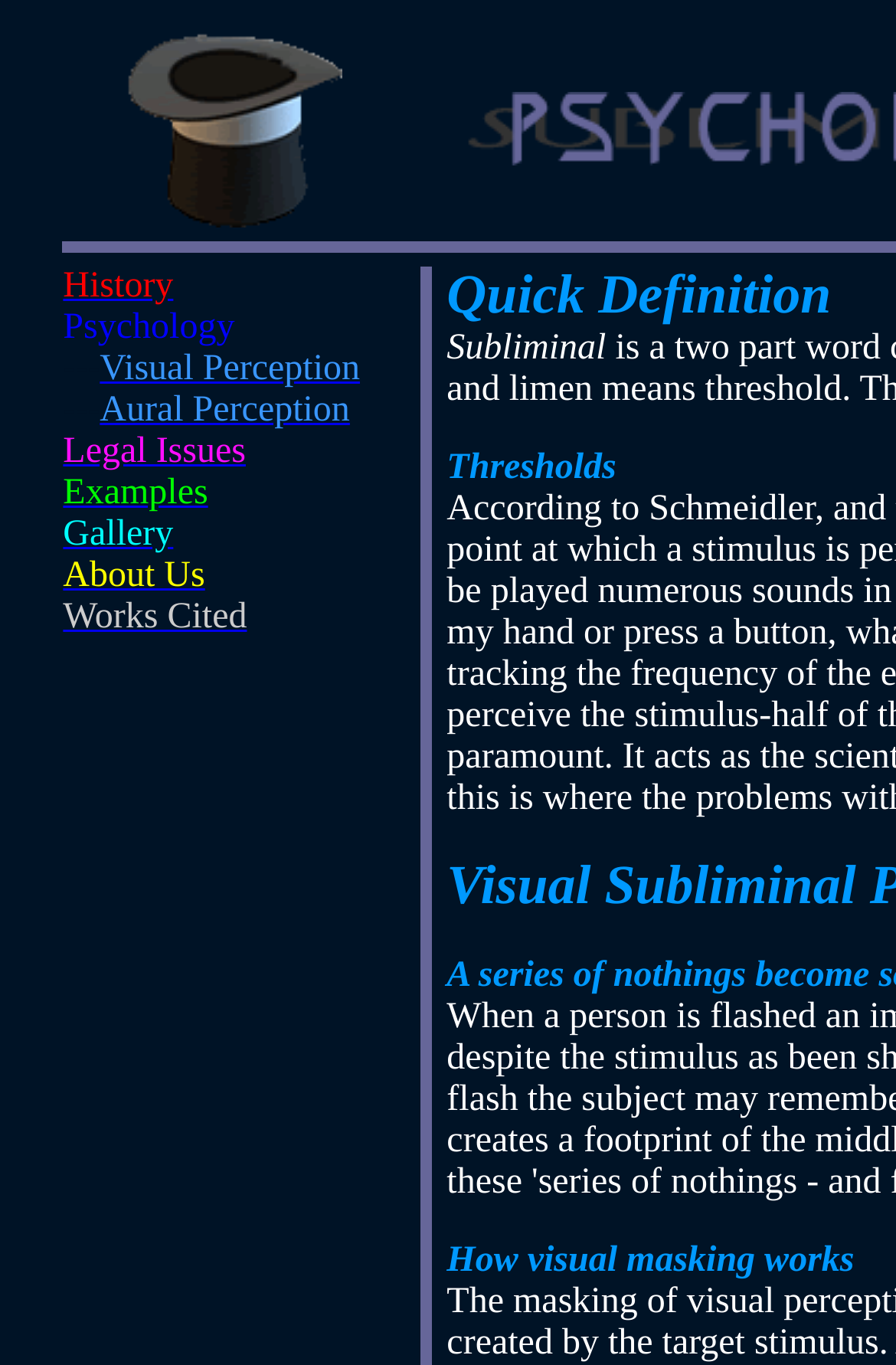Respond to the question with just a single word or phrase: 
How many links are there in the second table cell?

8